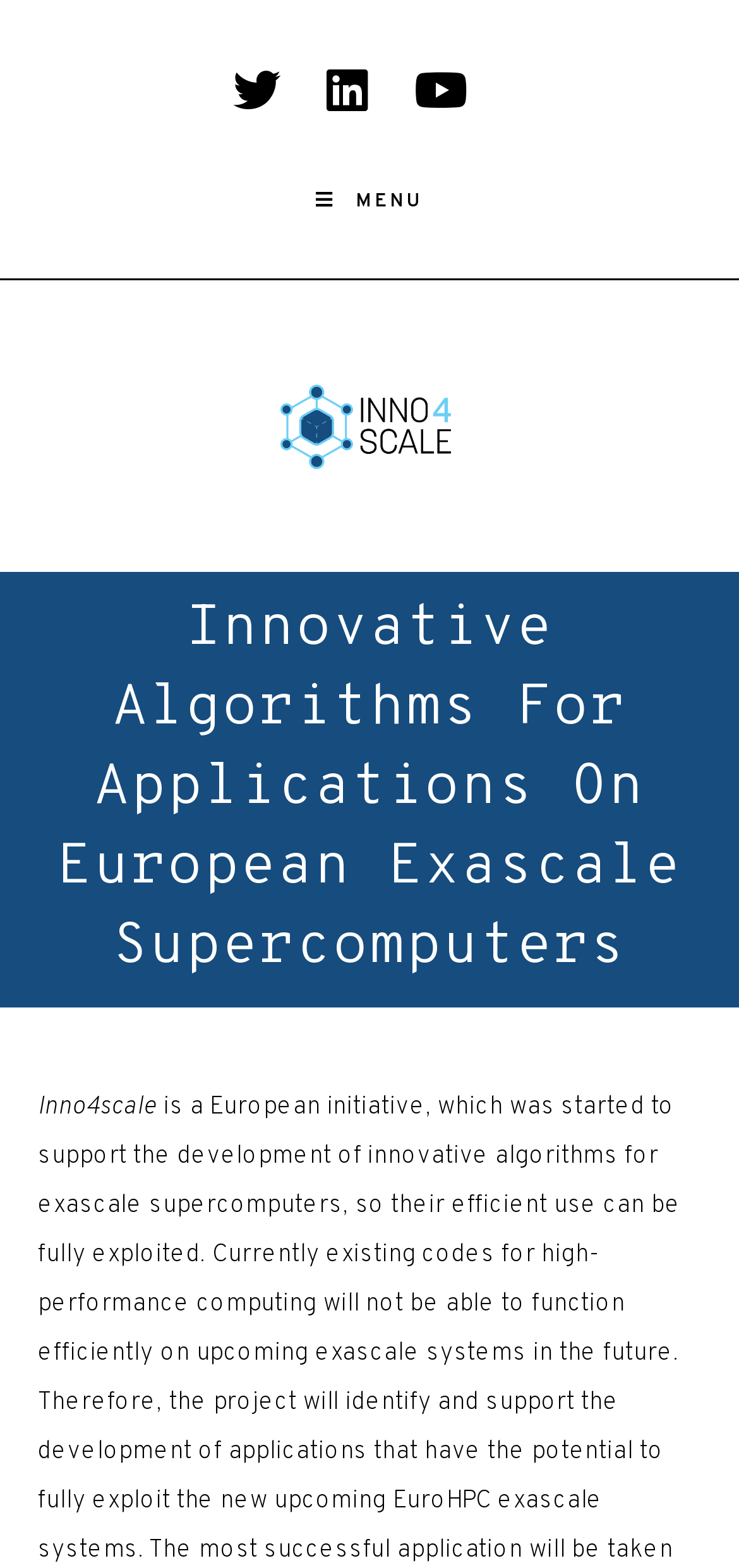Given the element description "Menu Close", identify the bounding box of the corresponding UI element.

[0.427, 0.099, 0.573, 0.159]